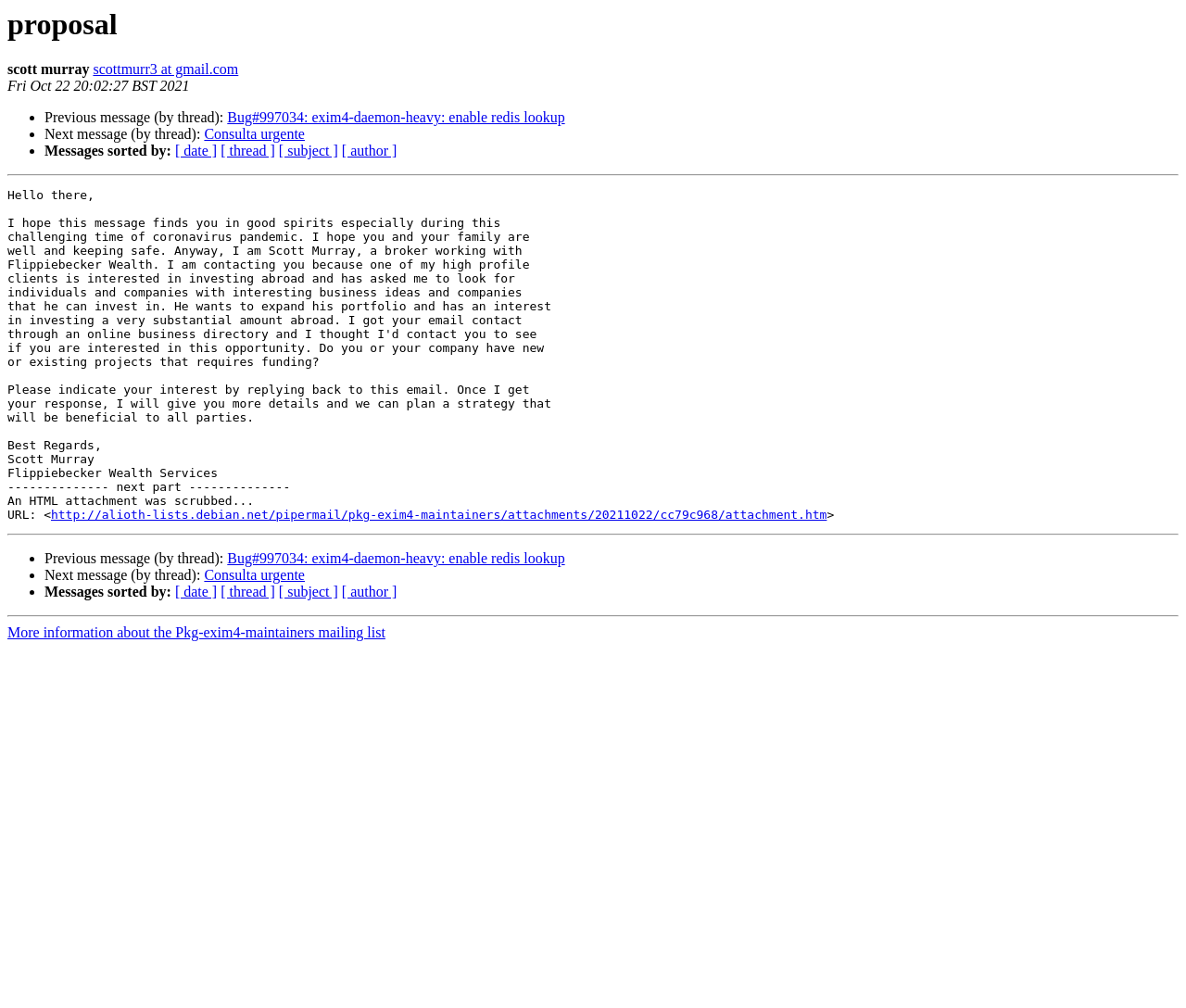Determine the bounding box coordinates of the clickable element to achieve the following action: 'View next message'. Provide the coordinates as four float values between 0 and 1, formatted as [left, top, right, bottom].

[0.172, 0.125, 0.257, 0.141]